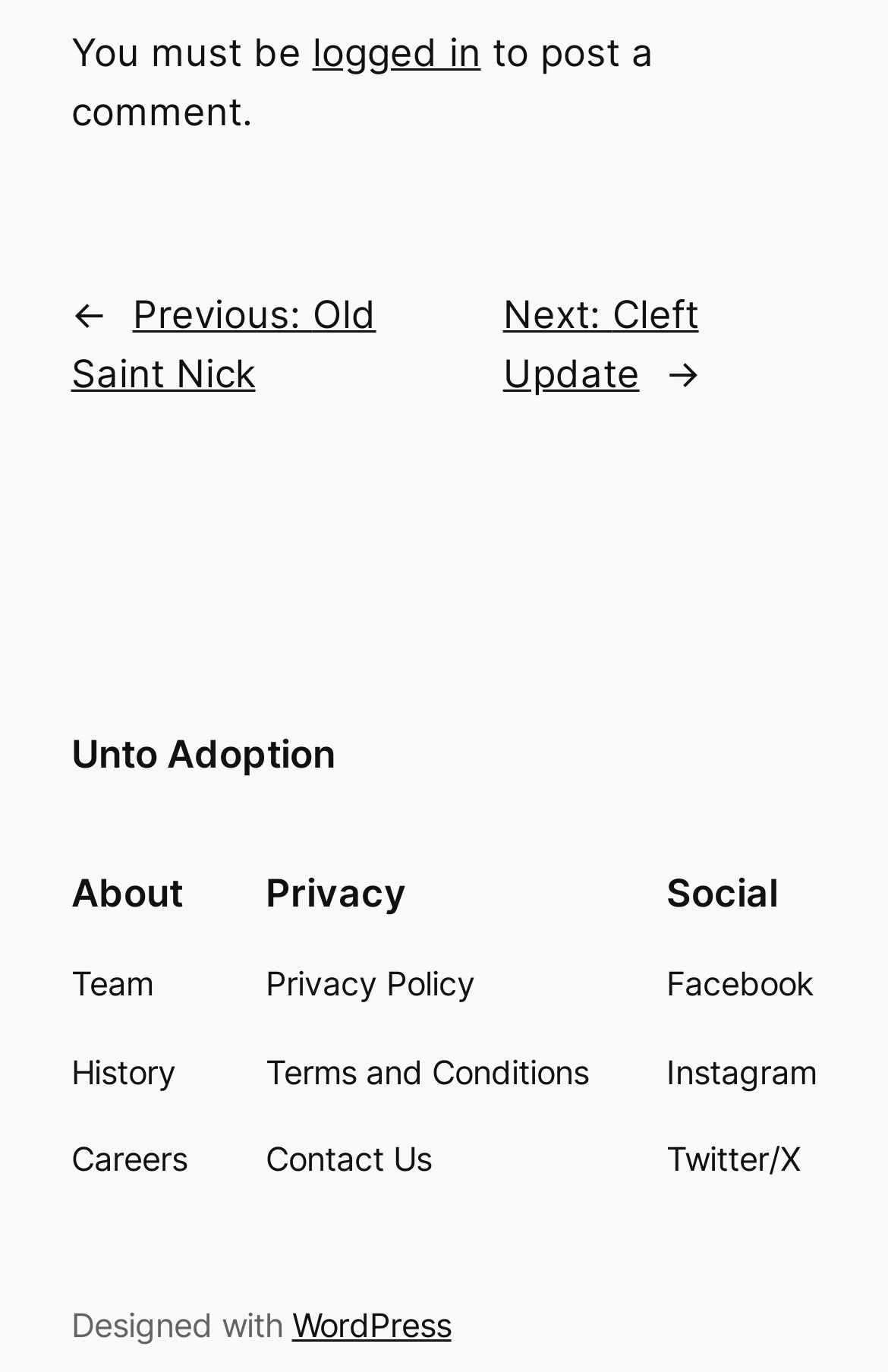Highlight the bounding box coordinates of the element you need to click to perform the following instruction: "check privacy policy."

[0.299, 0.7, 0.535, 0.737]